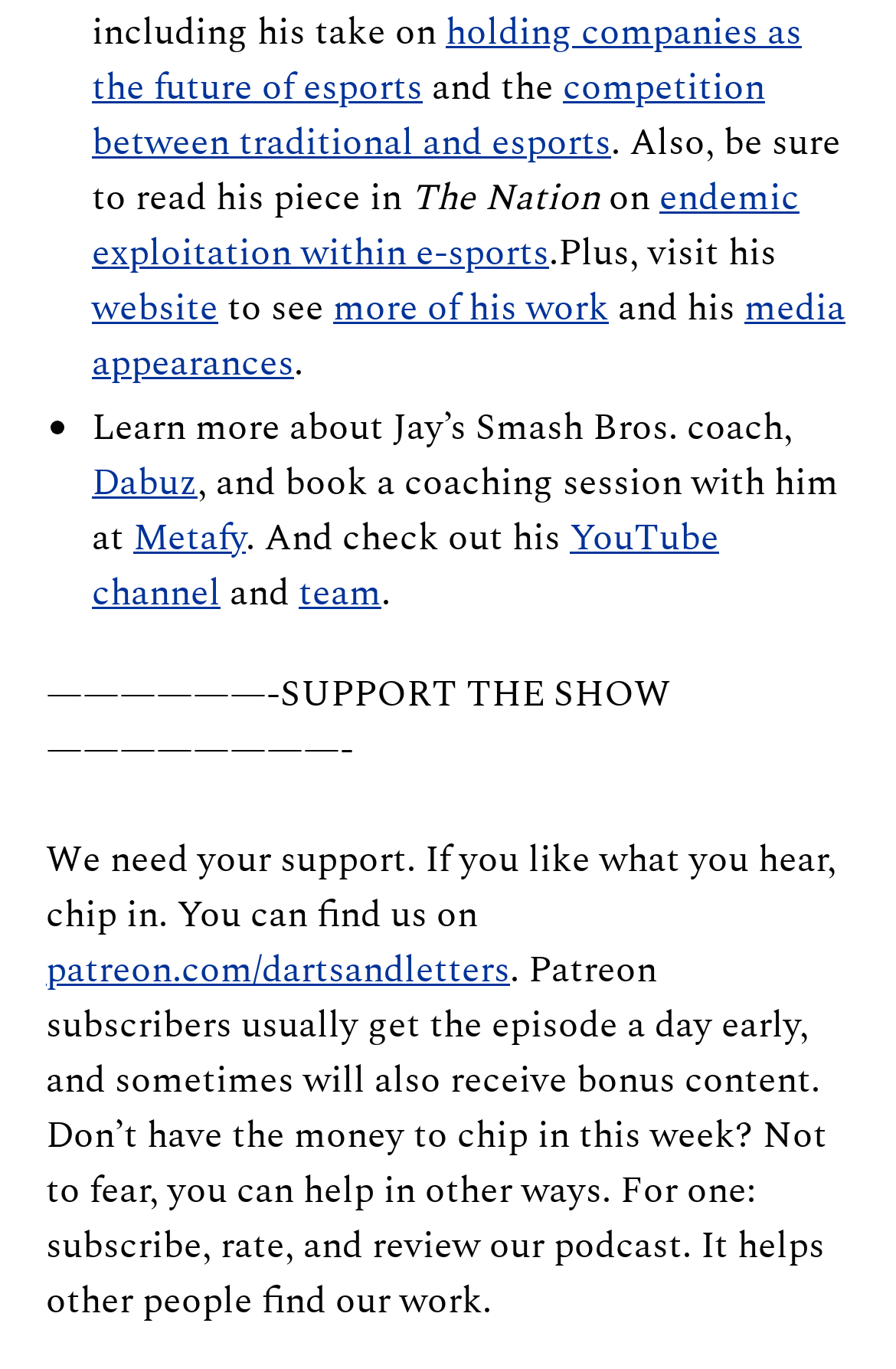Respond with a single word or phrase:
What is the platform to book a coaching session with Dabuz?

Metafy